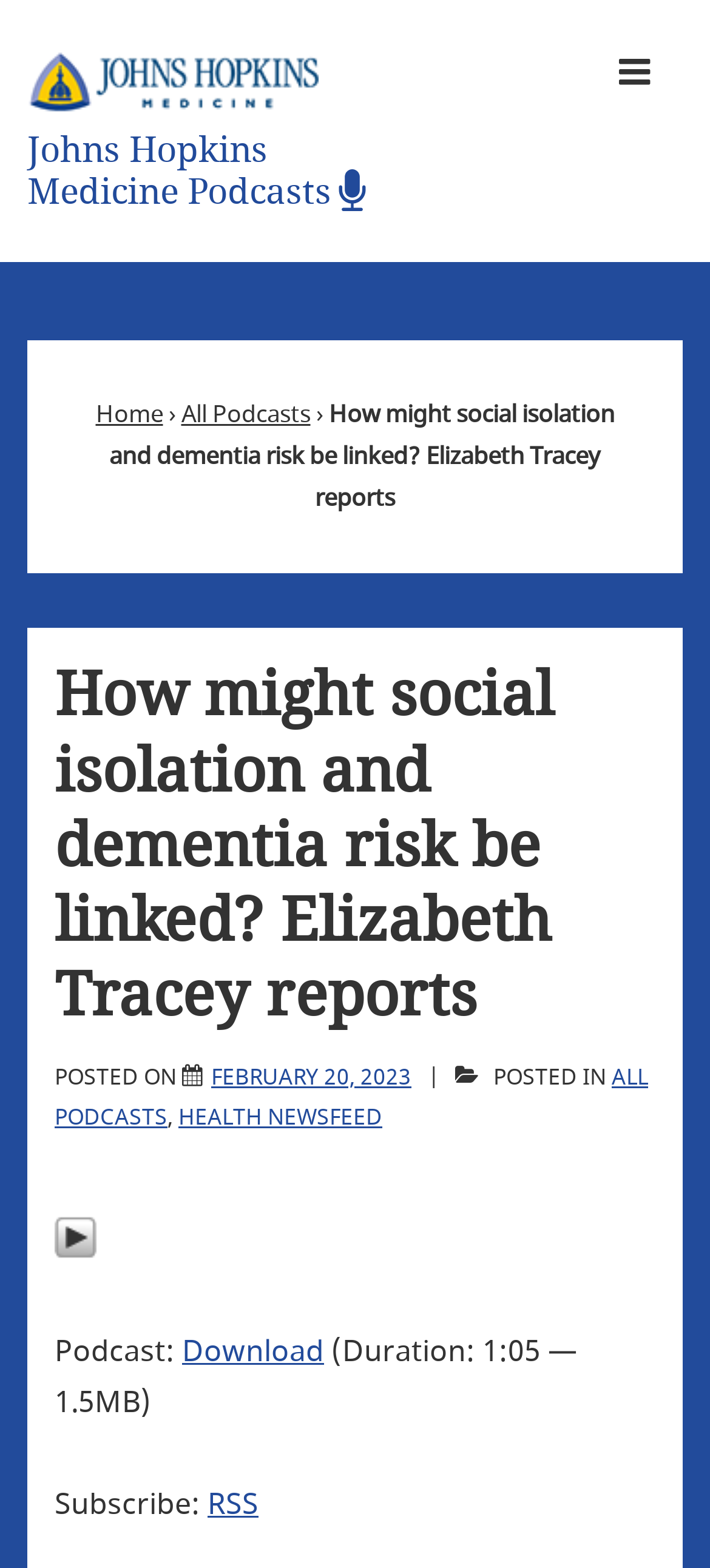Determine the bounding box coordinates of the clickable element to achieve the following action: 'Click on the Johns Hopkins Medicine link'. Provide the coordinates as four float values between 0 and 1, formatted as [left, top, right, bottom].

[0.038, 0.032, 0.603, 0.072]